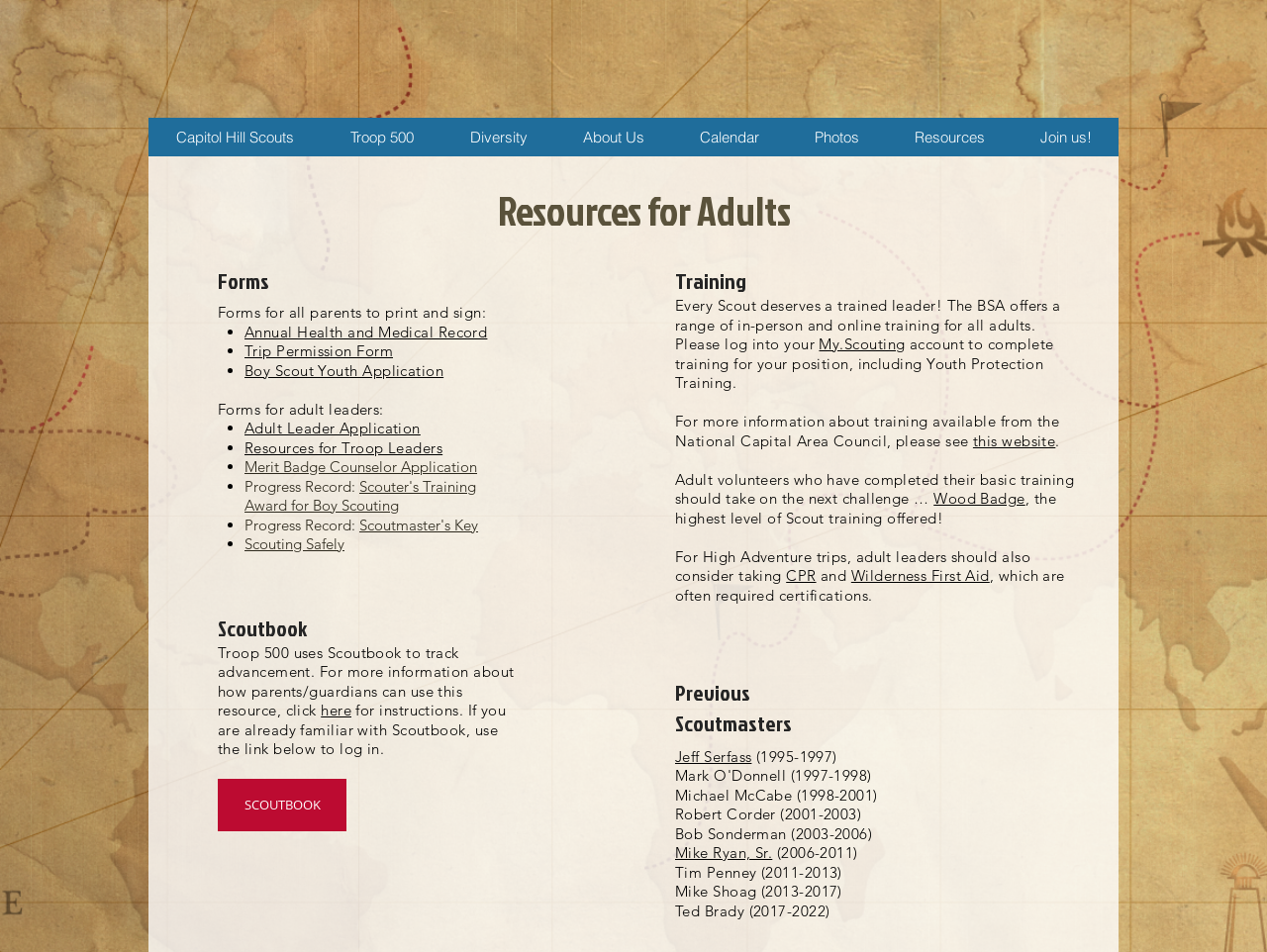Observe the image and answer the following question in detail: What is the name of the council mentioned on the webpage?

The webpage mentions that the National Capital Area Council offers training for adult leaders, indicating that this council is relevant to the troop's activities.